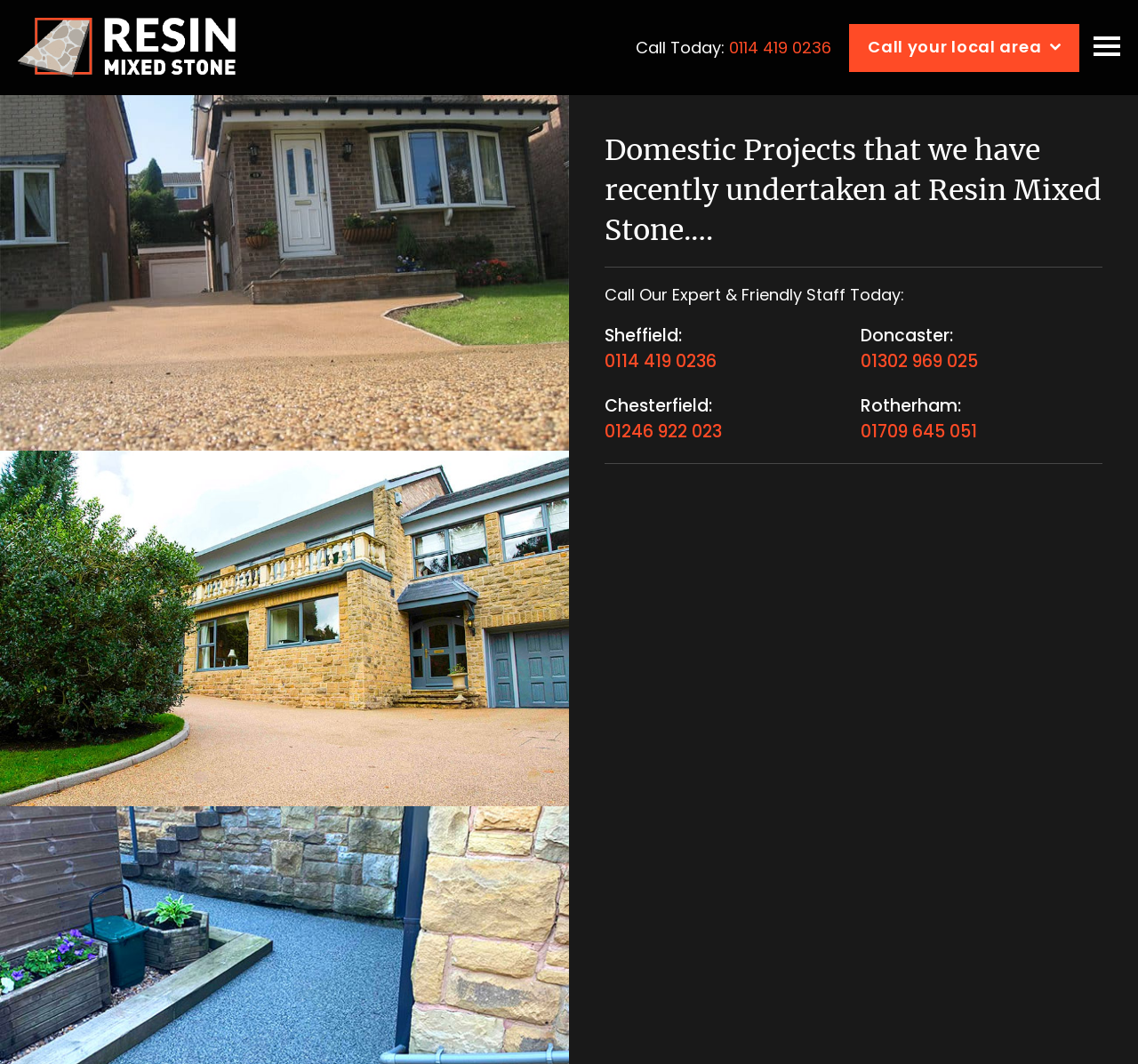Please find and report the bounding box coordinates of the element to click in order to perform the following action: "Check Doncaster contact information". The coordinates should be expressed as four float numbers between 0 and 1, in the format [left, top, right, bottom].

[0.756, 0.307, 0.969, 0.351]